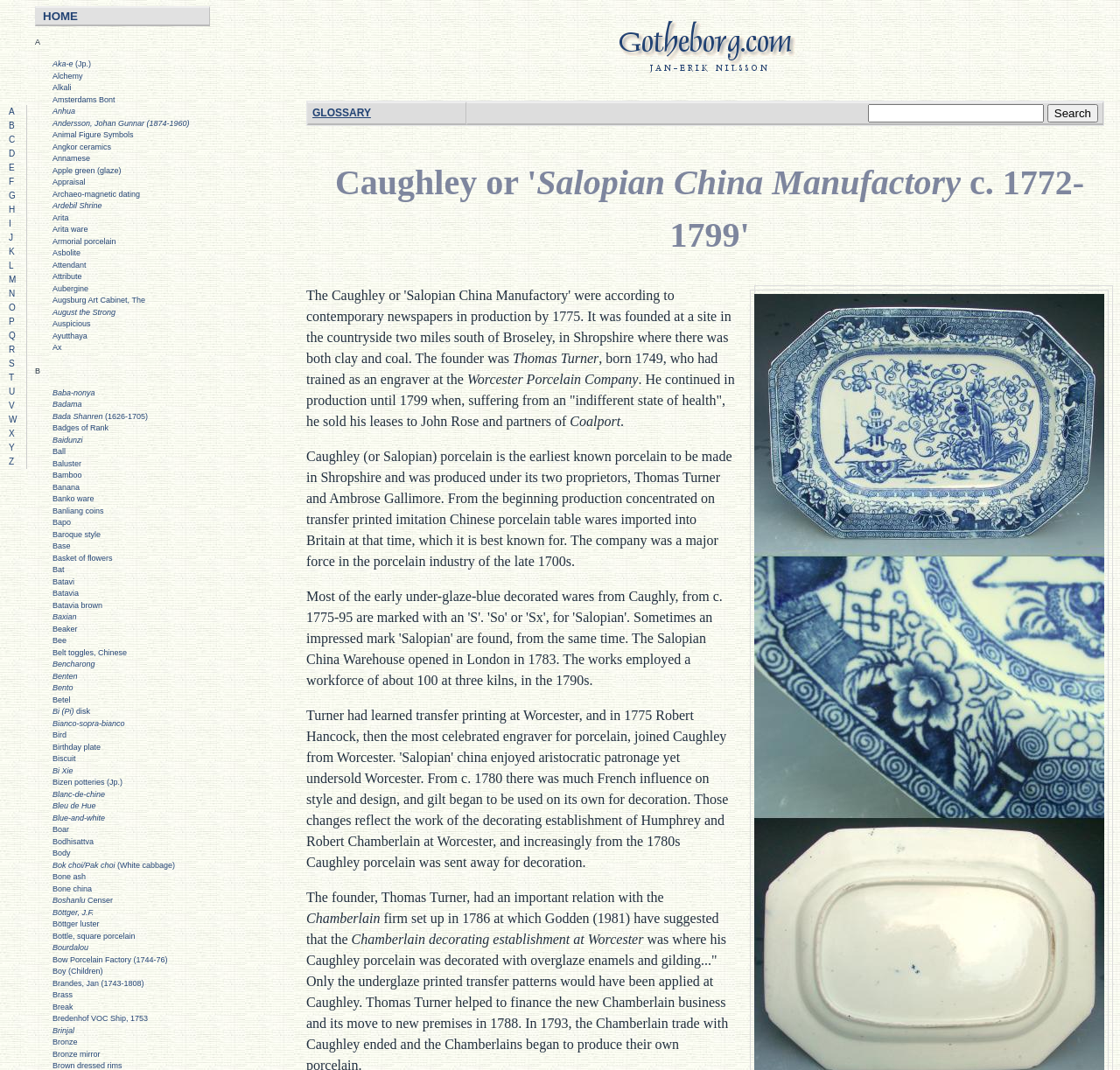Determine the bounding box coordinates of the section I need to click to execute the following instruction: "Search for a term". Provide the coordinates as four float numbers between 0 and 1, i.e., [left, top, right, bottom].

[0.775, 0.097, 0.932, 0.114]